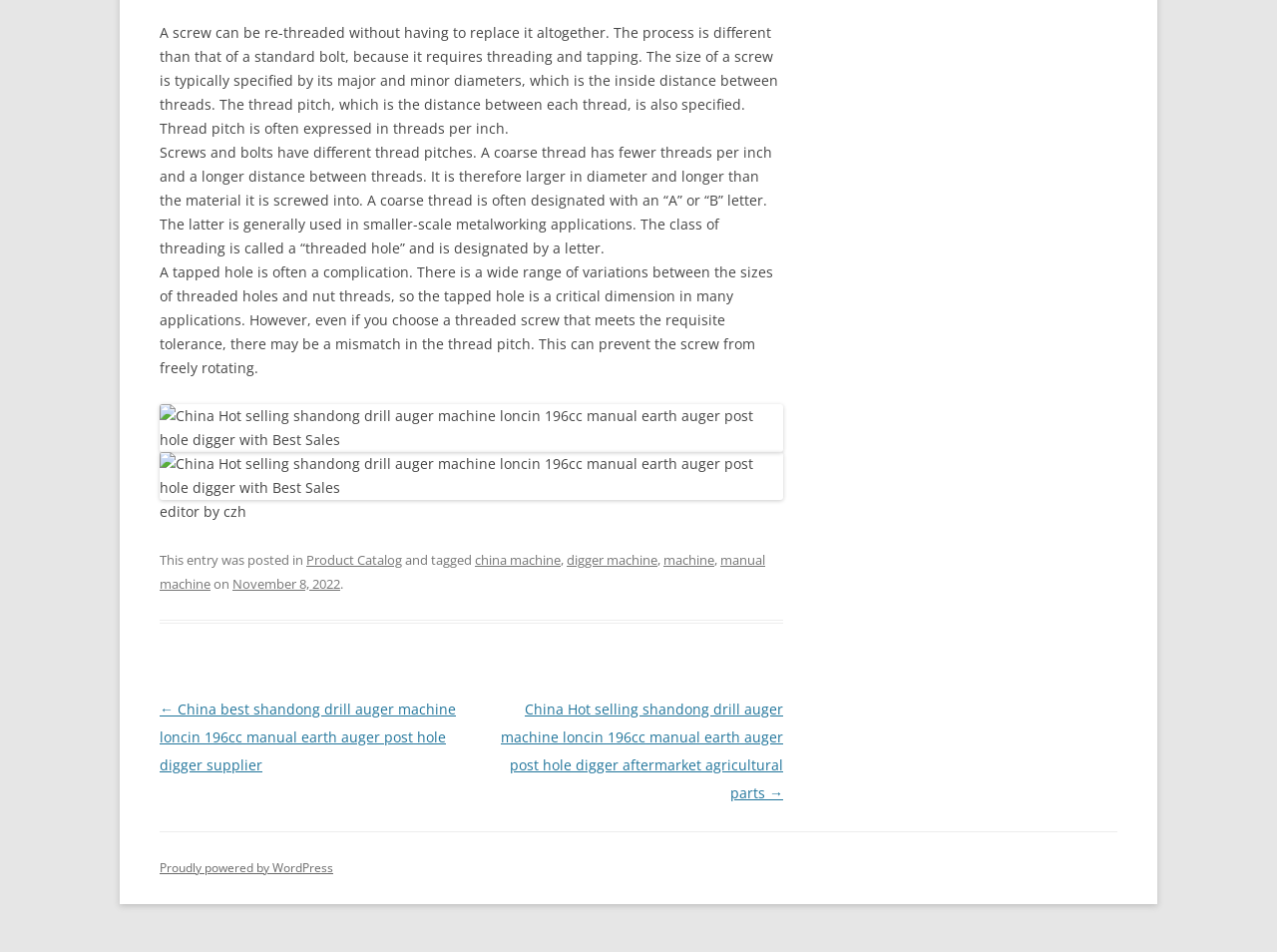When was the article posted?
Please provide a detailed answer to the question.

The date of the article's posting is mentioned at the bottom of the webpage, indicating that it was published on November 8, 2022.